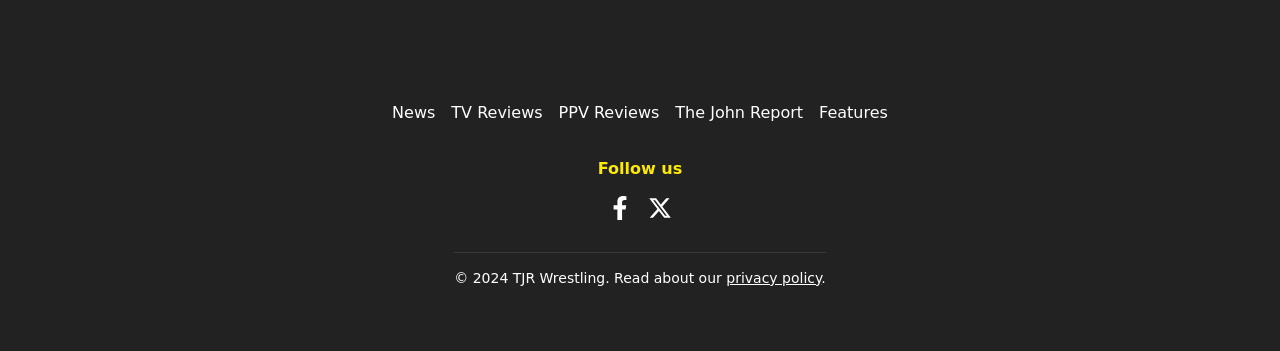Please reply to the following question using a single word or phrase: 
What year is the copyright for TJR Wrestling?

2024